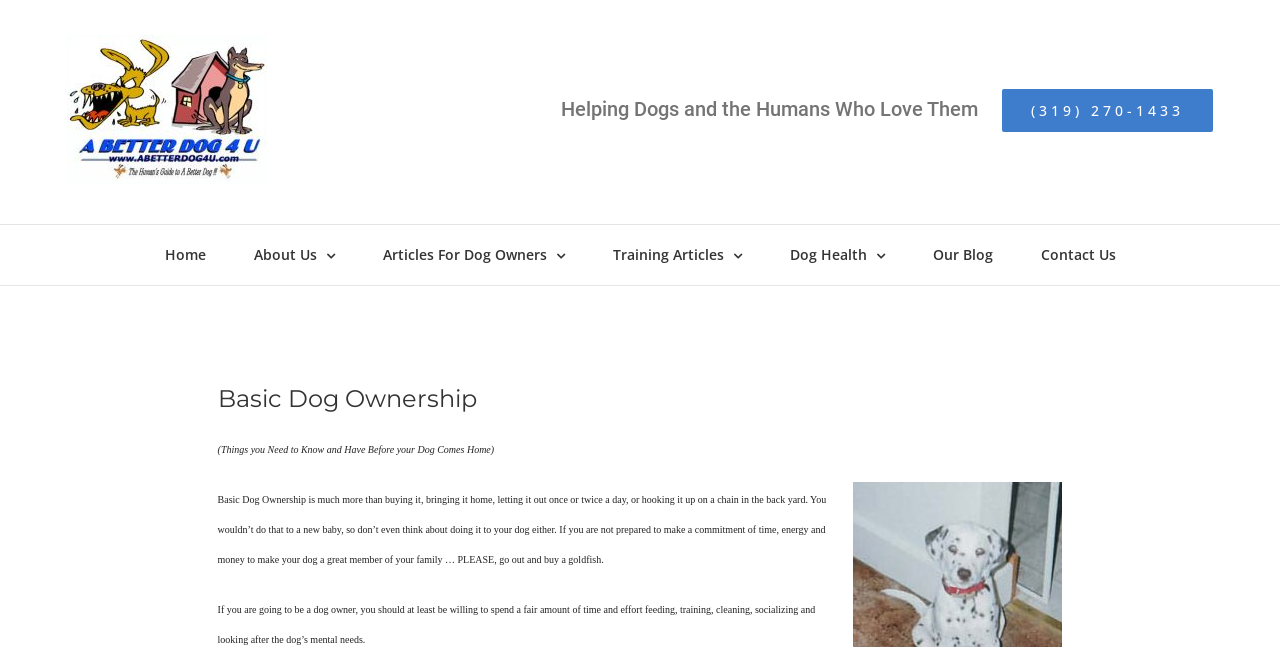Given the element description Home, predict the bounding box coordinates for the UI element in the webpage screenshot. The format should be (top-left x, top-left y, bottom-right x, bottom-right y), and the values should be between 0 and 1.

[0.129, 0.348, 0.161, 0.44]